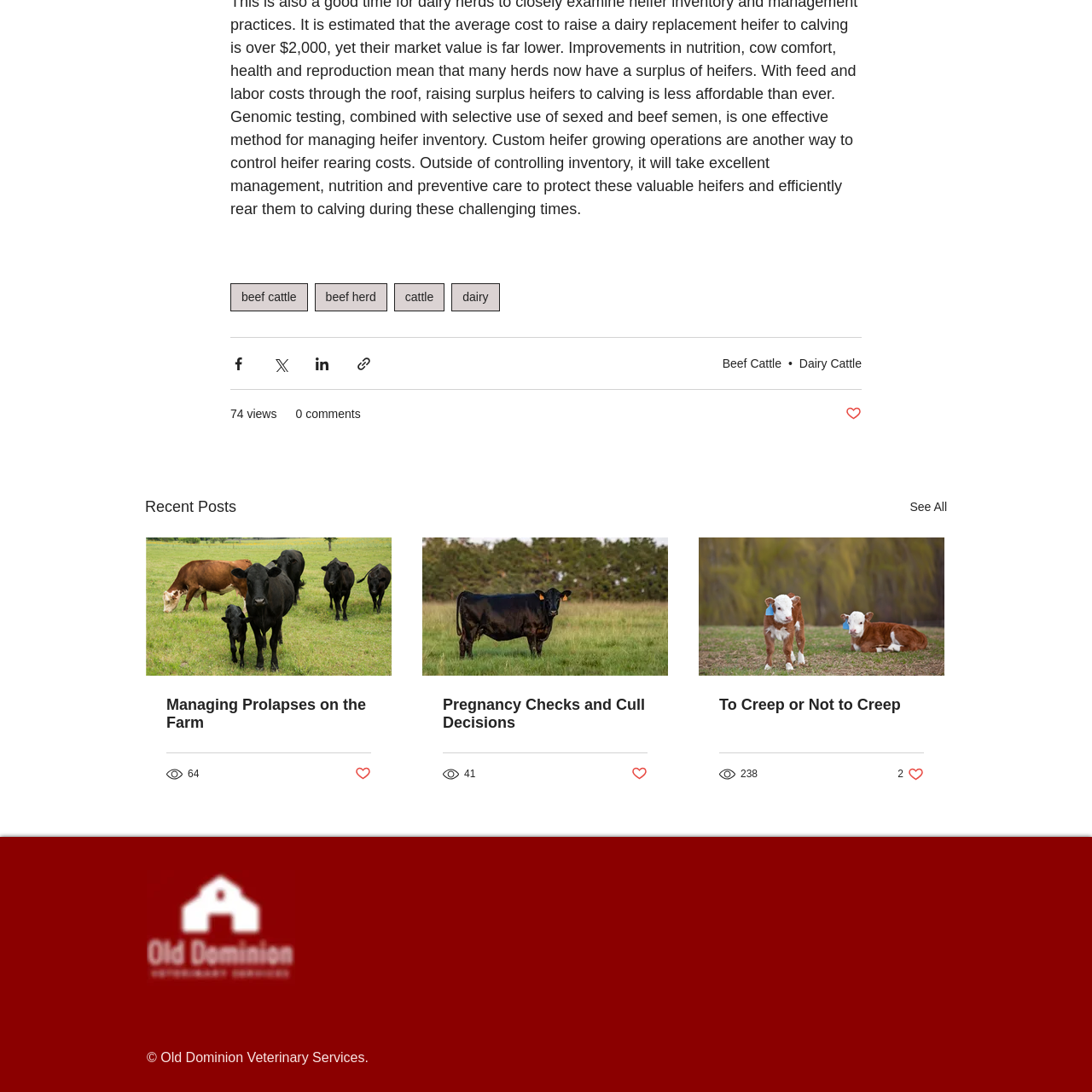Examine the image and give a thorough answer to the following question:
What is the address of Old Dominion Veterinary Services?

I looked at the footer section of the webpage and found the address of Old Dominion Veterinary Services, which is '18520 Noel Station Ln., Ruther Glen, Virginia 22546'.